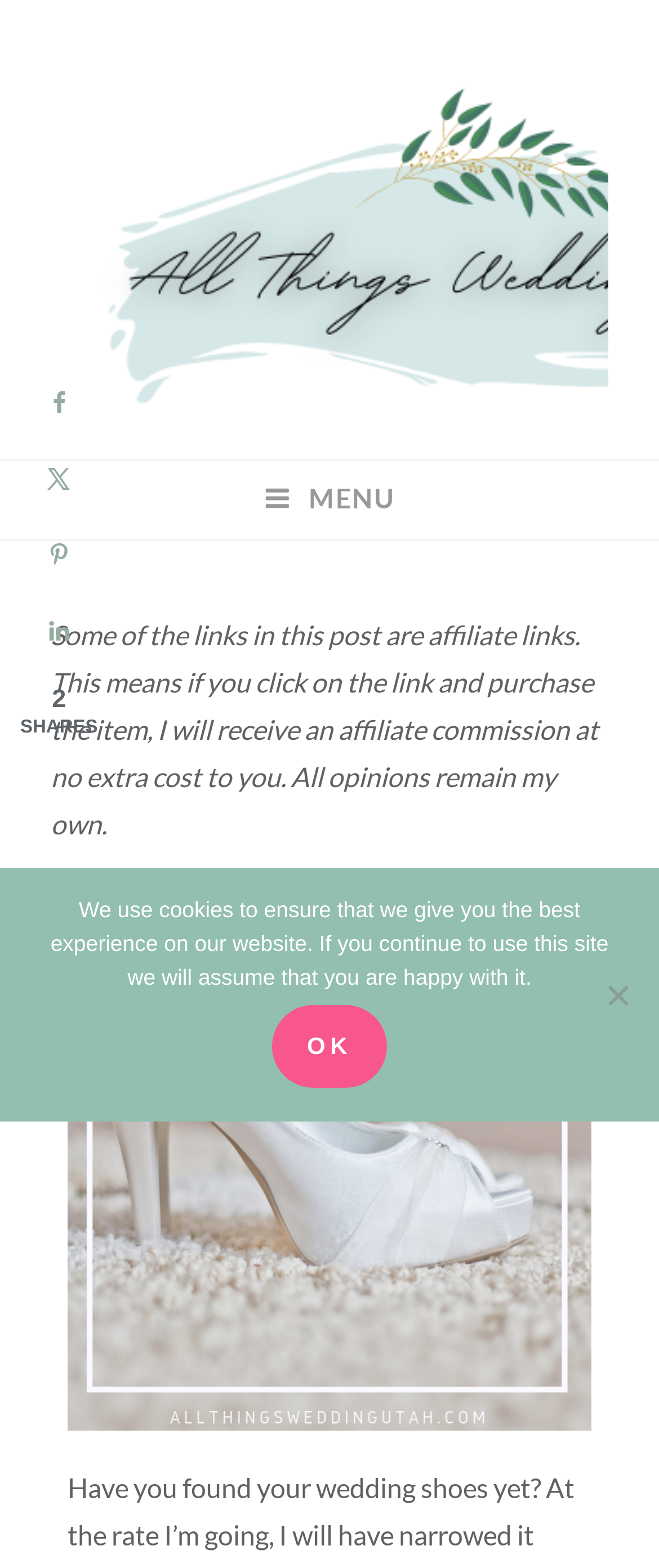Find and provide the bounding box coordinates for the UI element described here: "parent_node: ALL THINGS WEDDING UTAH". The coordinates should be given as four float numbers between 0 and 1: [left, top, right, bottom].

[0.077, 0.03, 0.923, 0.285]